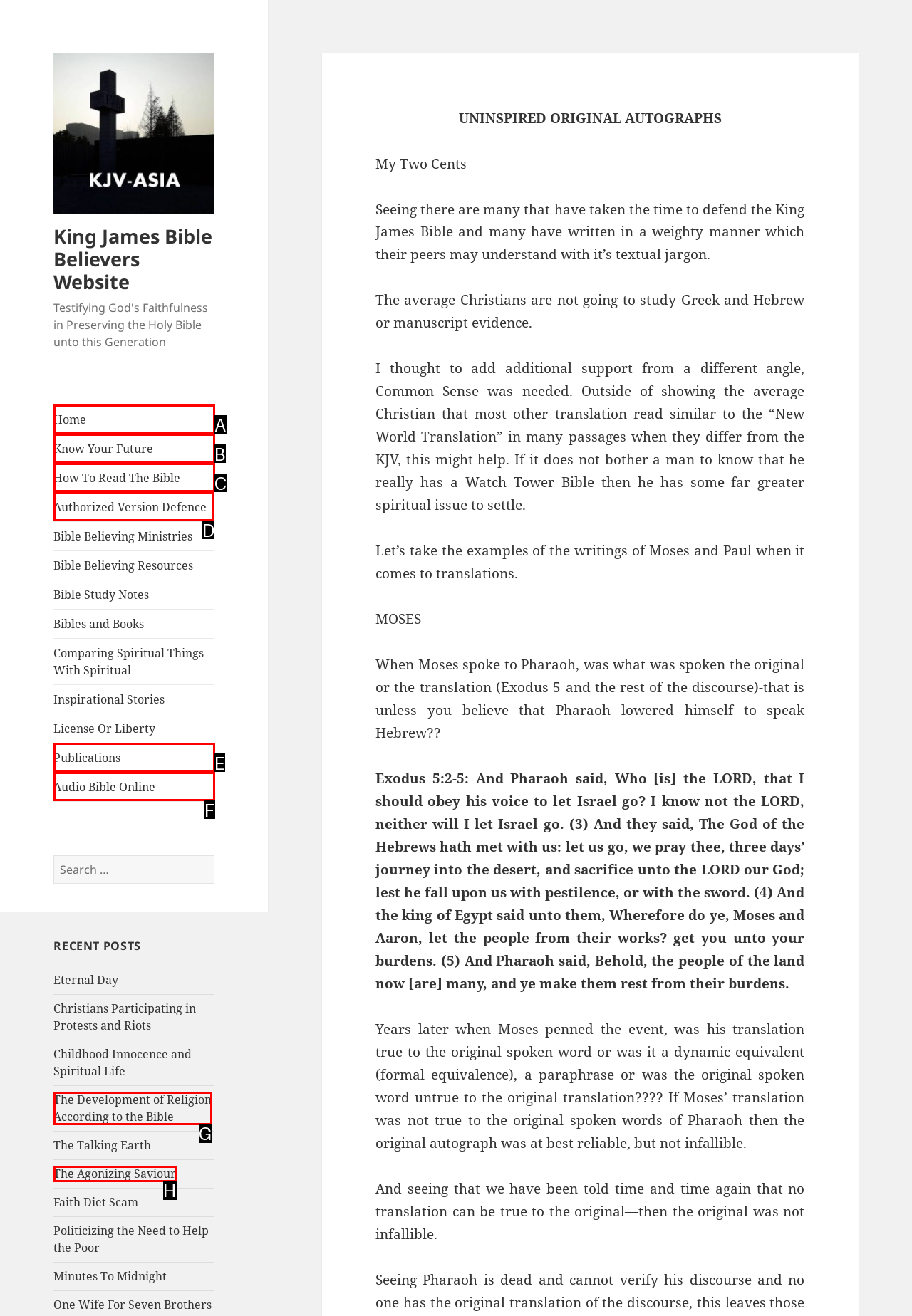Determine the HTML element to click for the instruction: Click on the 'Authorized Version Defence' link.
Answer with the letter corresponding to the correct choice from the provided options.

D